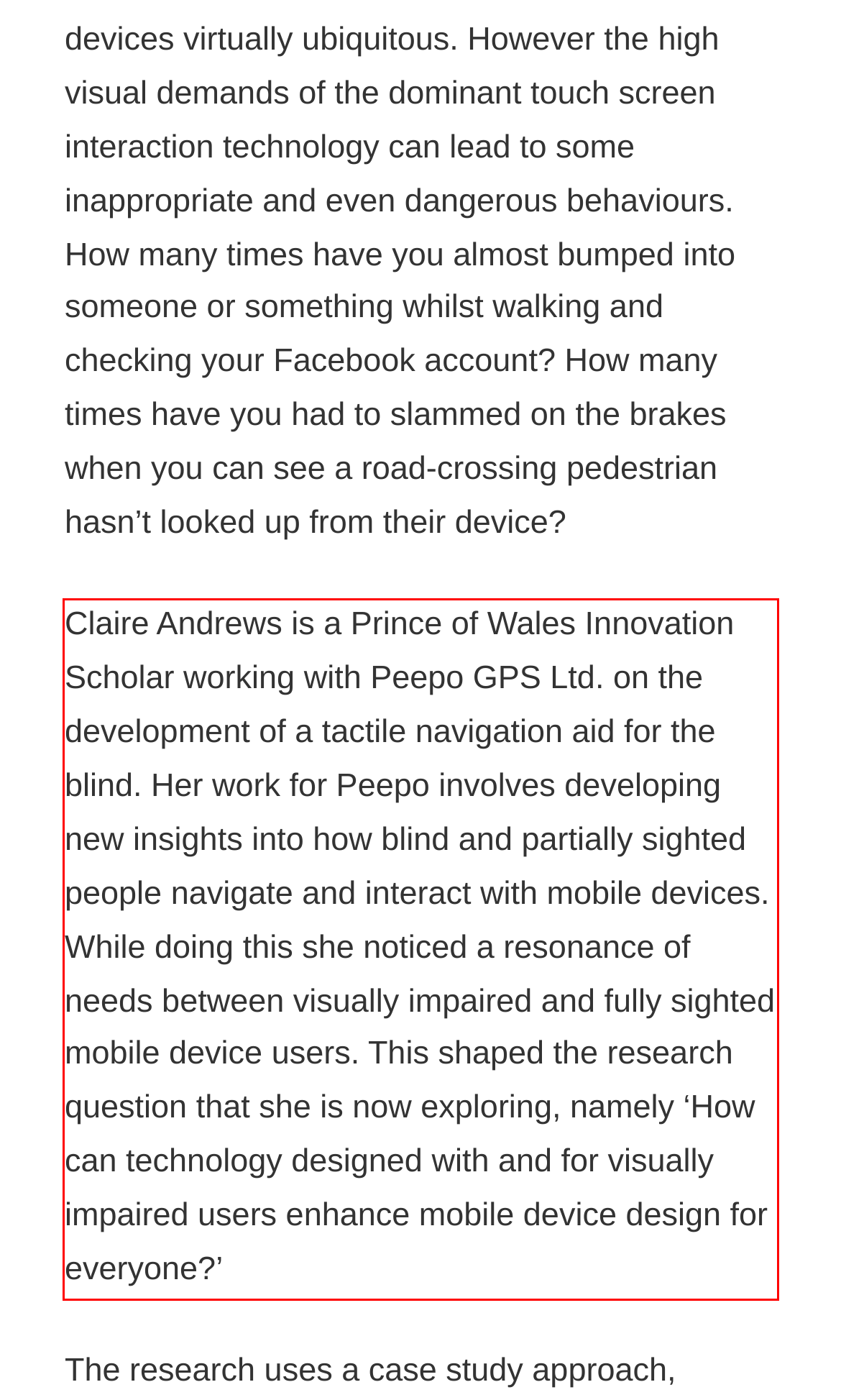Within the provided webpage screenshot, find the red rectangle bounding box and perform OCR to obtain the text content.

Claire Andrews is a Prince of Wales Innovation Scholar working with Peepo GPS Ltd. on the development of a tactile navigation aid for the blind. Her work for Peepo involves developing new insights into how blind and partially sighted people navigate and interact with mobile devices. While doing this she noticed a resonance of needs between visually impaired and fully sighted mobile device users. This shaped the research question that she is now exploring, namely ‘How can technology designed with and for visually impaired users enhance mobile device design for everyone?’